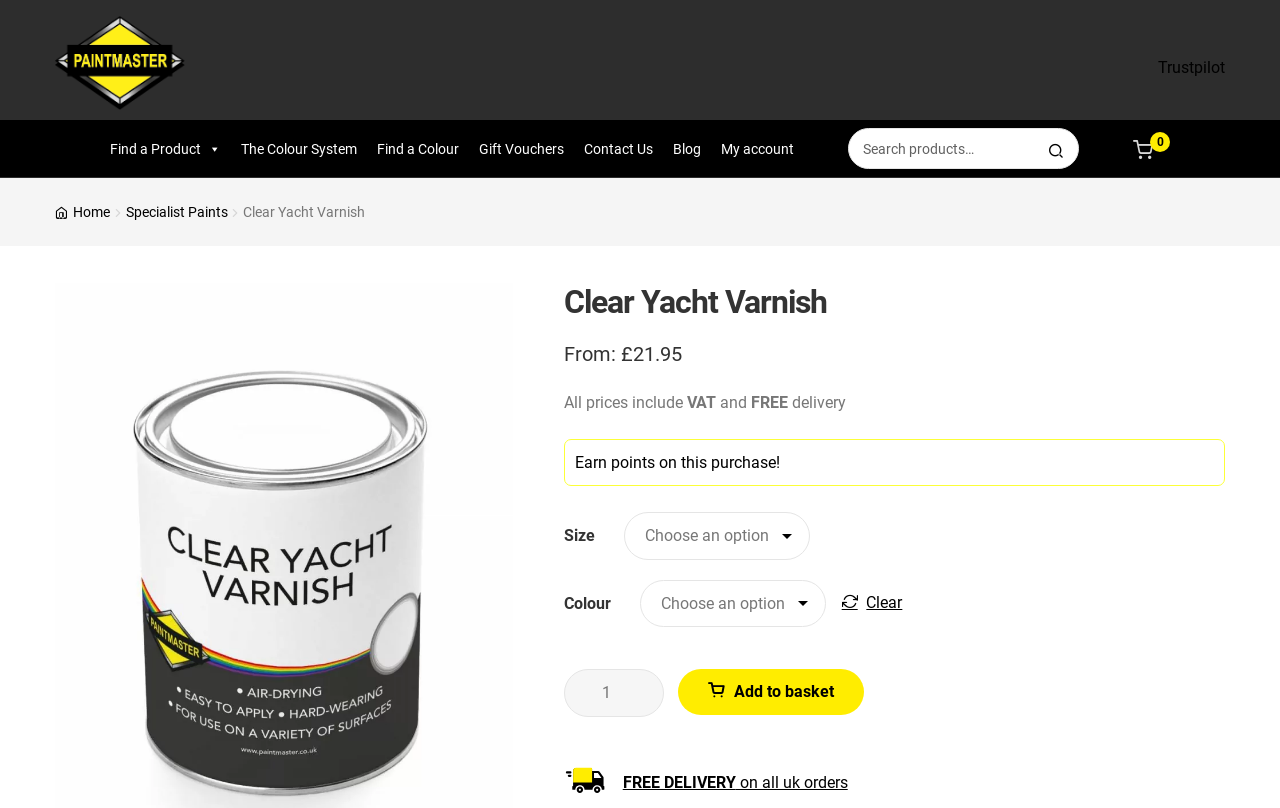Provide the bounding box coordinates of the HTML element described as: "Gift Vouchers". The bounding box coordinates should be four float numbers between 0 and 1, i.e., [left, top, right, bottom].

[0.366, 0.153, 0.448, 0.215]